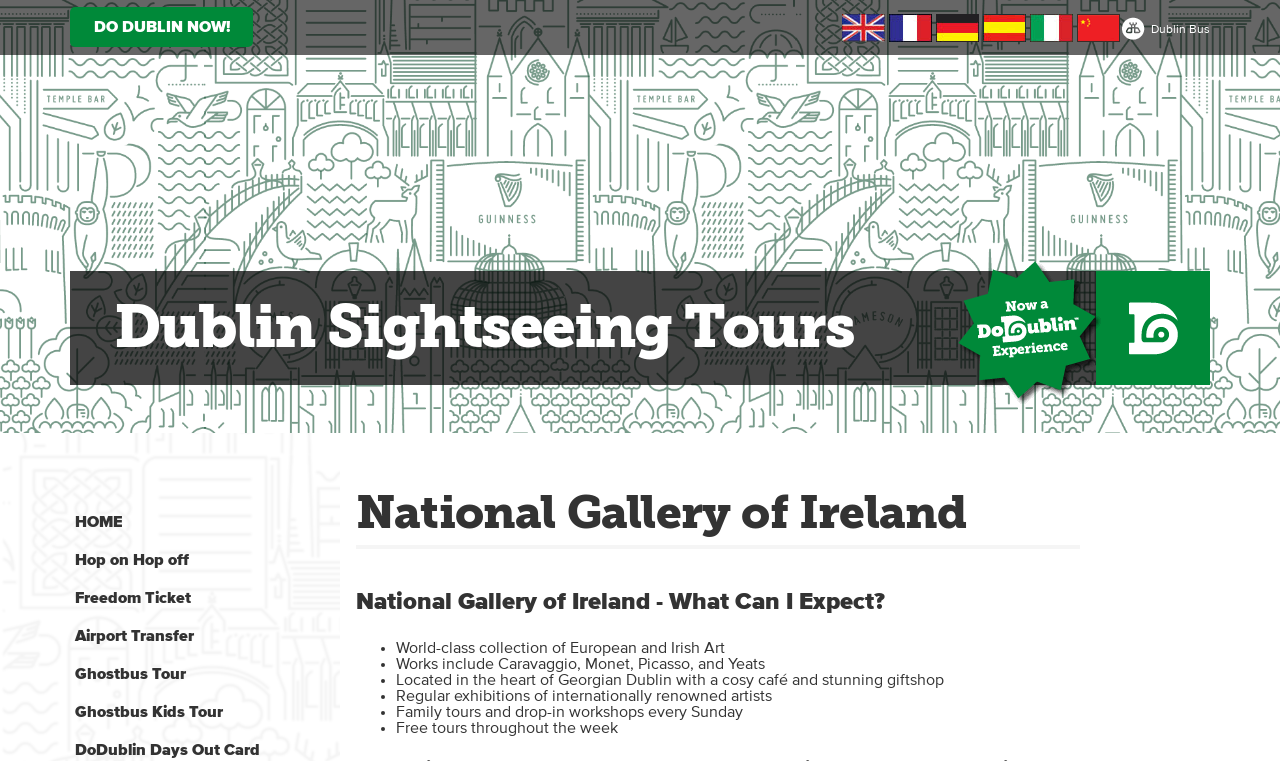Find the bounding box coordinates of the area to click in order to follow the instruction: "Click on the UK link".

[0.658, 0.018, 0.691, 0.055]